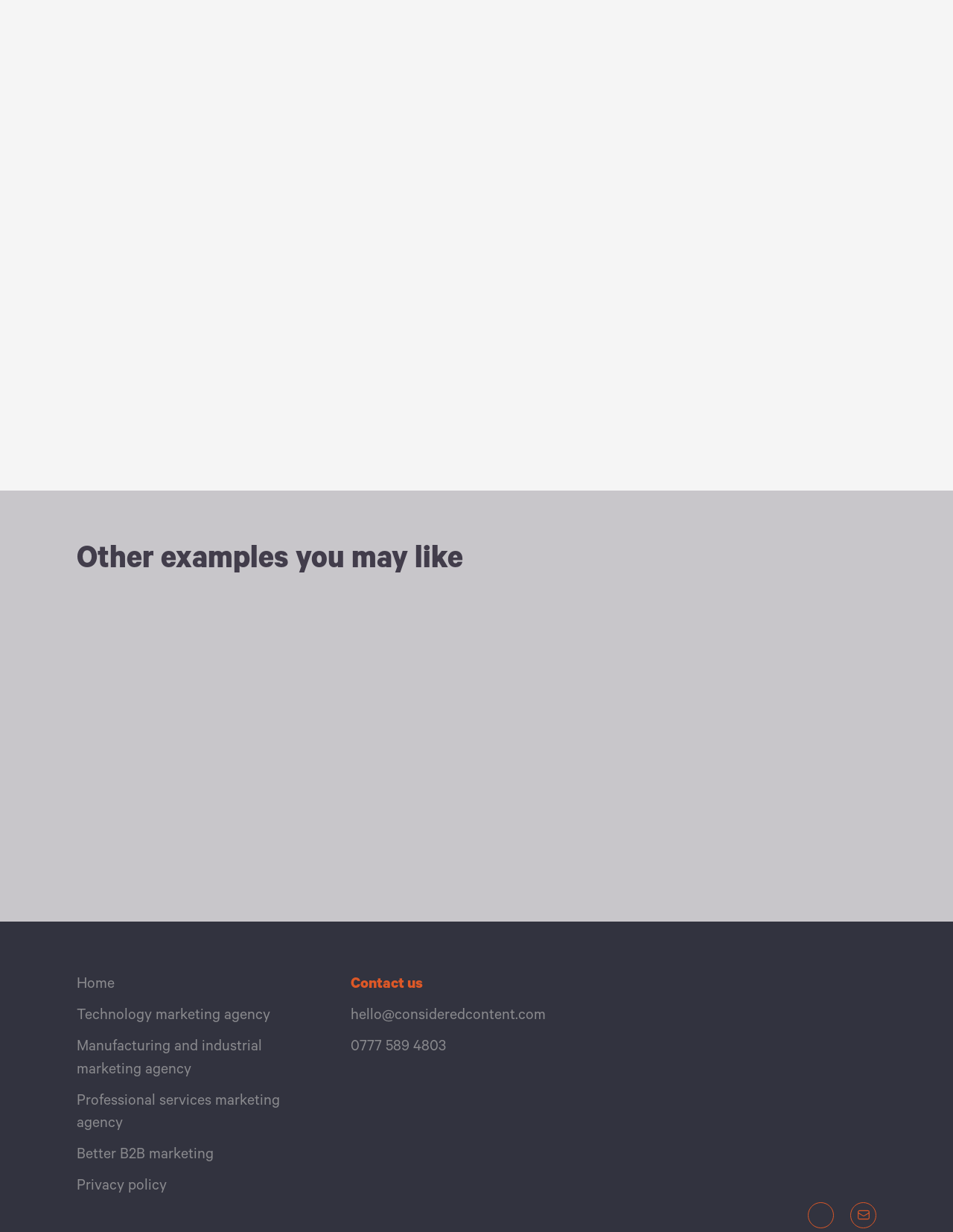Please provide the bounding box coordinate of the region that matches the element description: 0777 589 4803. Coordinates should be in the format (top-left x, top-left y, bottom-right x, bottom-right y) and all values should be between 0 and 1.

[0.368, 0.84, 0.468, 0.856]